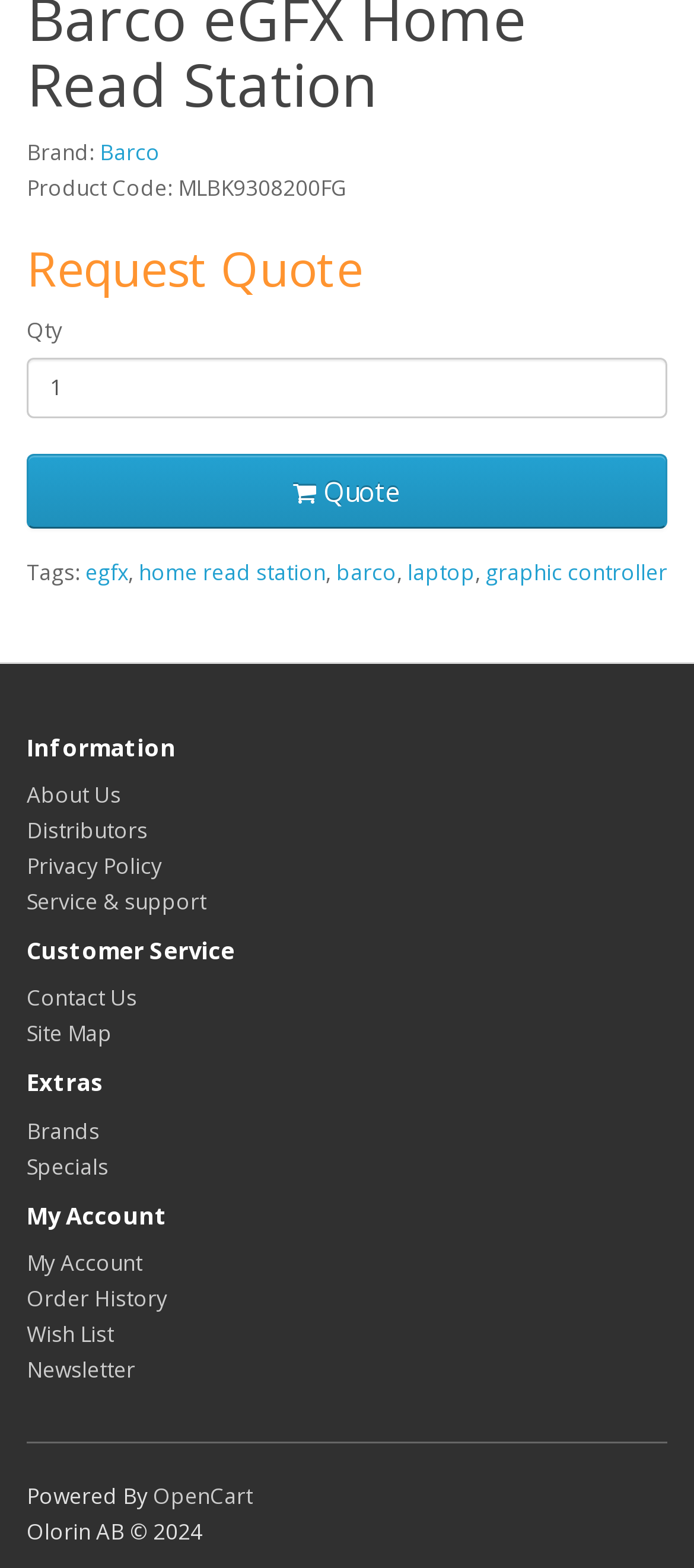Can you find the bounding box coordinates for the element to click on to achieve the instruction: "Enter quantity"?

[0.038, 0.228, 0.962, 0.266]